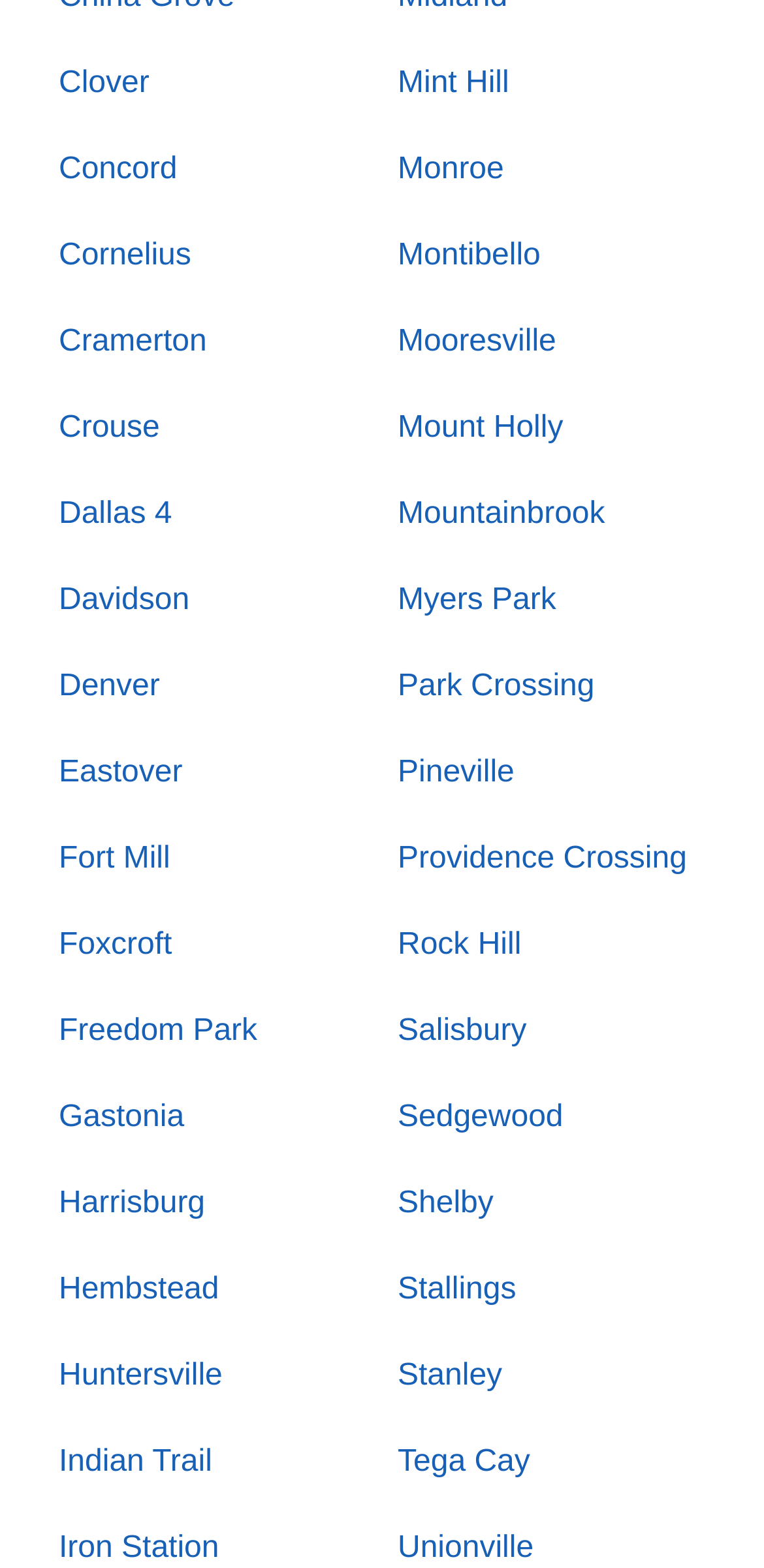Pinpoint the bounding box coordinates of the area that must be clicked to complete this instruction: "click on Clover".

[0.077, 0.043, 0.195, 0.064]